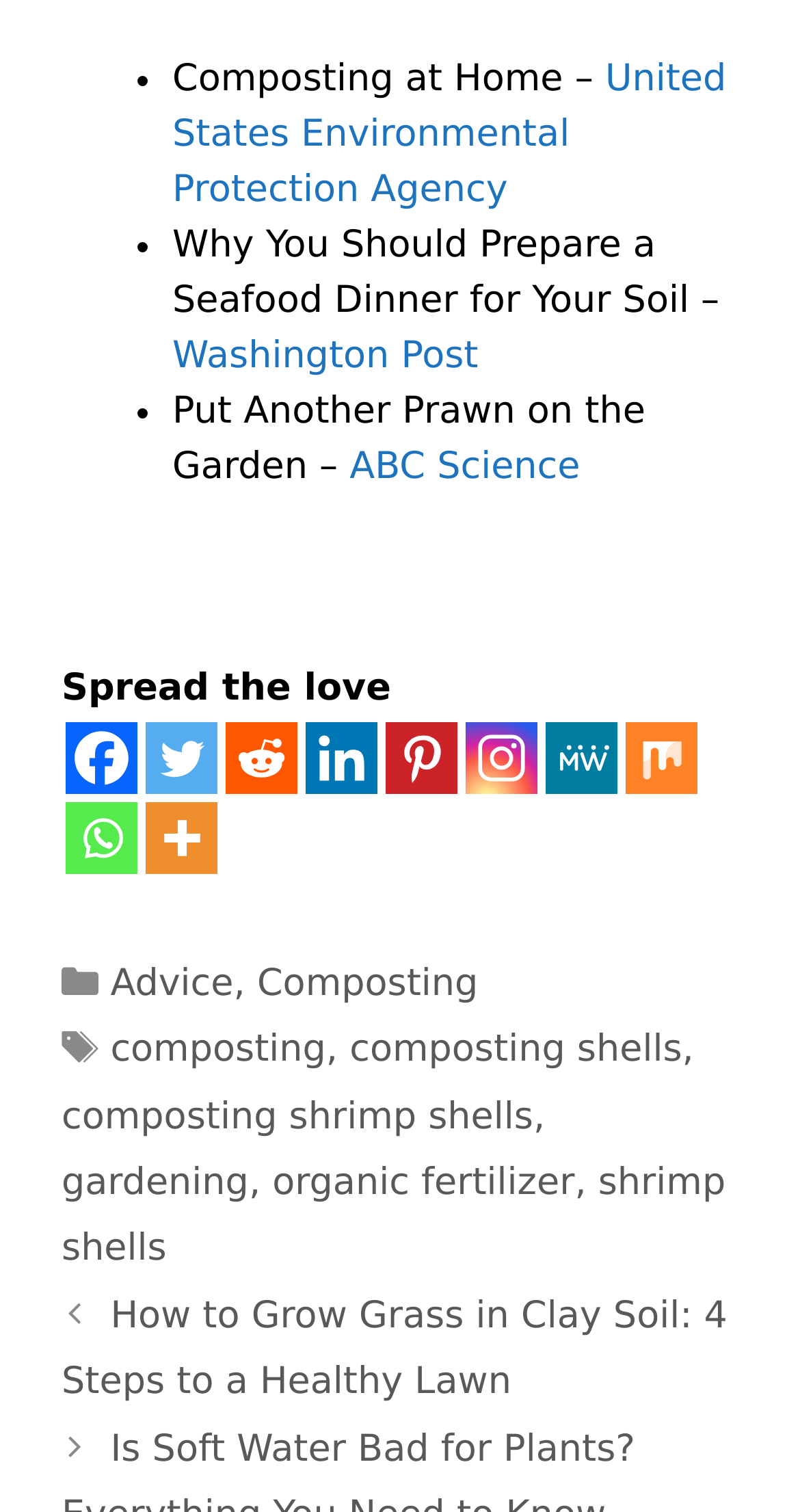Locate the bounding box coordinates of the element that should be clicked to fulfill the instruction: "View categories".

[0.135, 0.632, 0.384, 0.661]